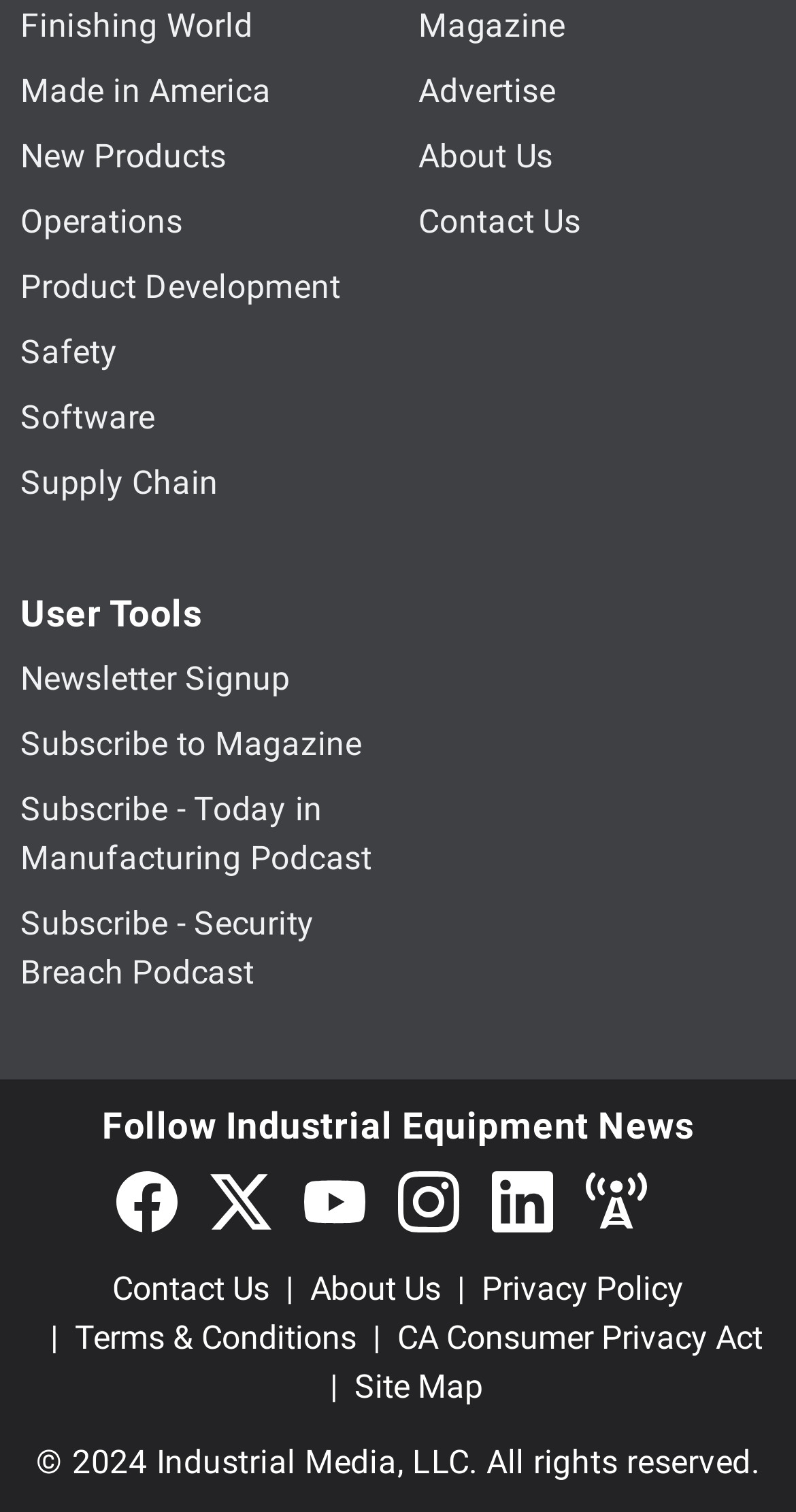Reply to the question with a brief word or phrase: What is the copyright year?

2024